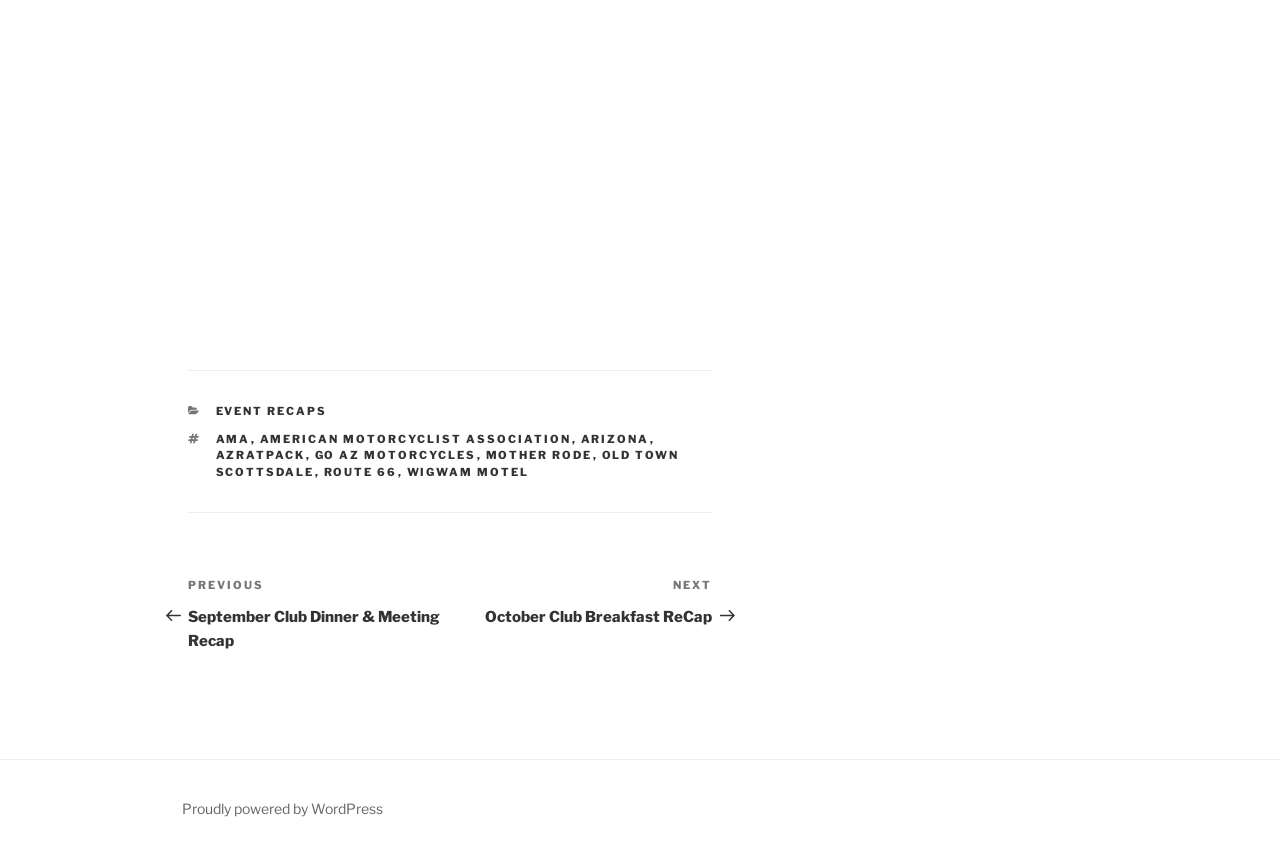Provide the bounding box coordinates of the section that needs to be clicked to accomplish the following instruction: "Explore the category of Jets & Yachts."

None